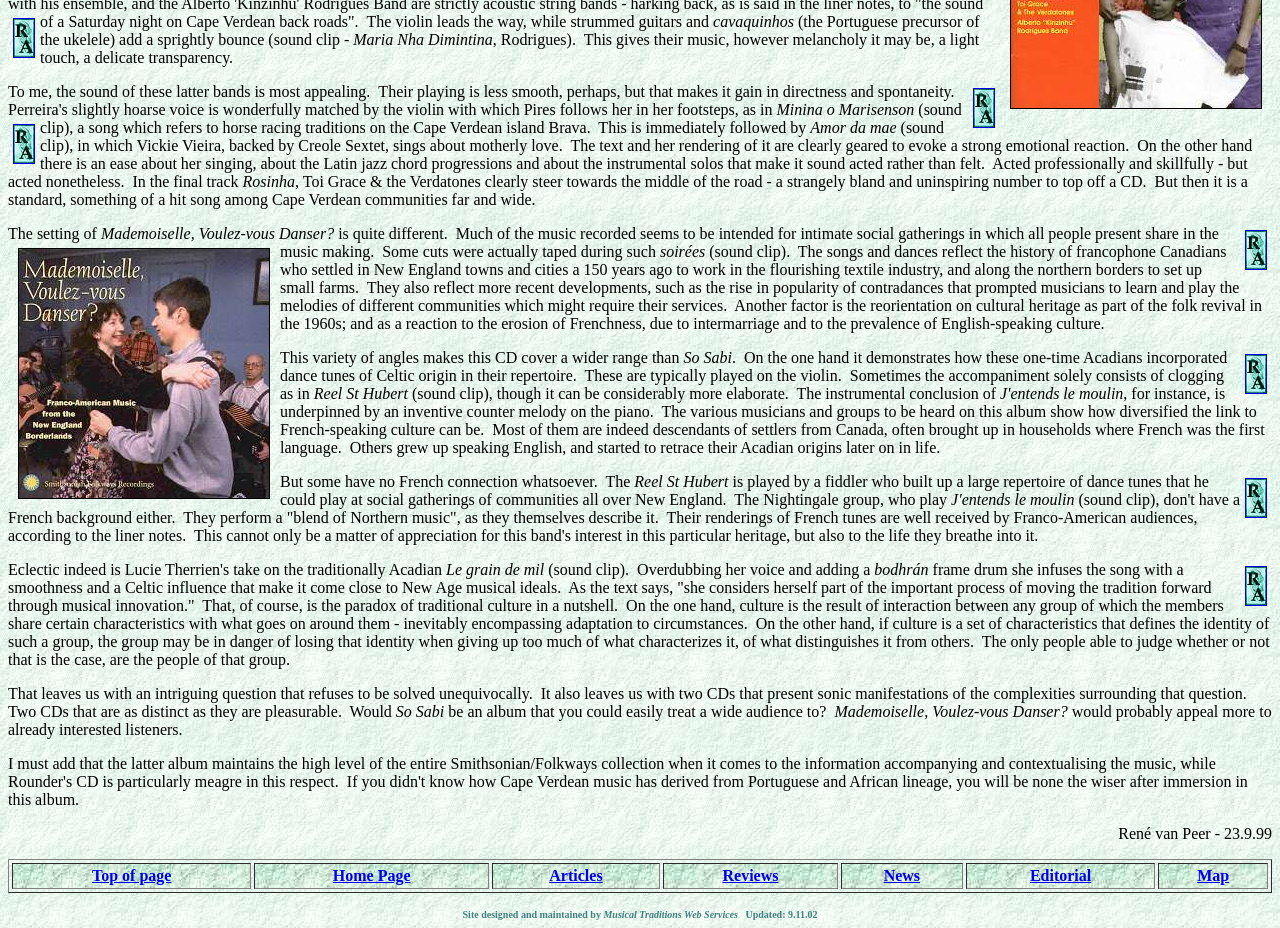Using the provided element description "Home Page", determine the bounding box coordinates of the UI element.

[0.26, 0.934, 0.321, 0.952]